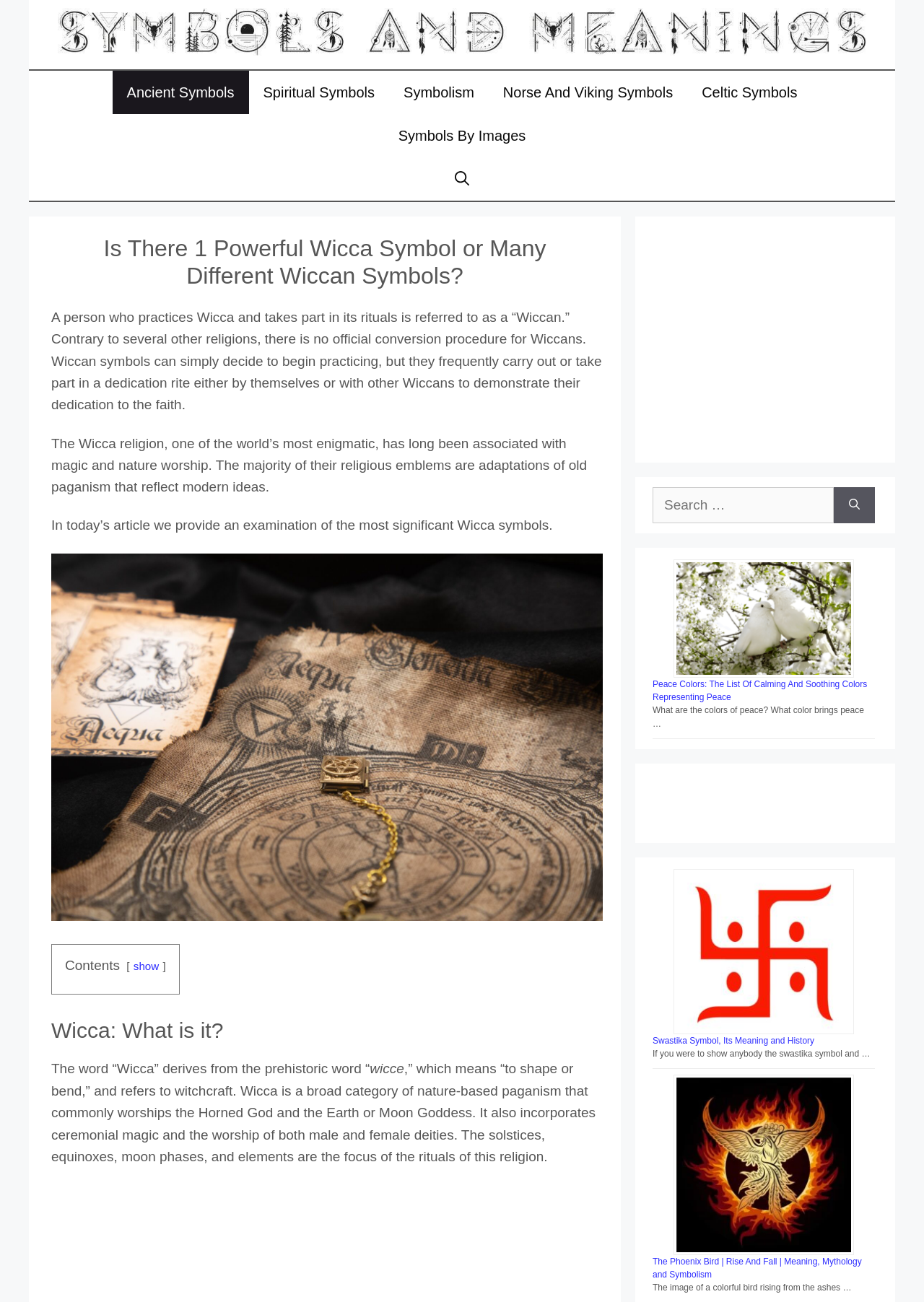What is the purpose of the dedication rite in Wicca?
Refer to the screenshot and answer in one word or phrase.

To demonstrate dedication to the faith